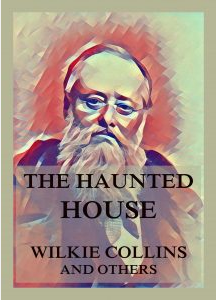Provide a brief response to the question using a single word or phrase: 
Where were the ghostly tales originally published?

Dickens' magazine